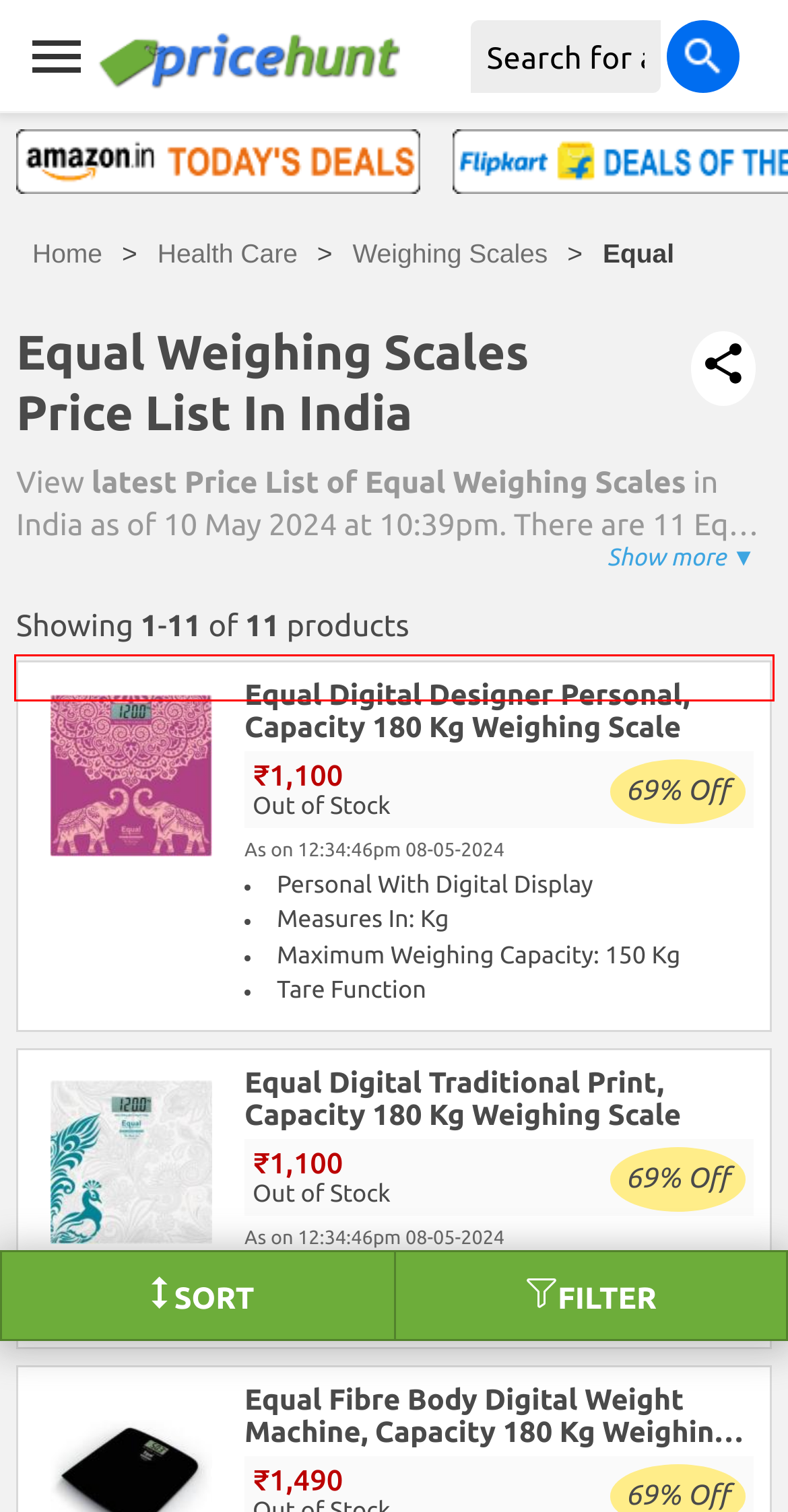There is a UI element on the webpage screenshot marked by a red bounding box. Extract and generate the text content from within this red box.

Equal makes products in various categories like weighing scales, chimneys. It is not very popular but somewhat known brand available online in India. Equal made items are sold online at stores like amazon, moglix, industrybuying.